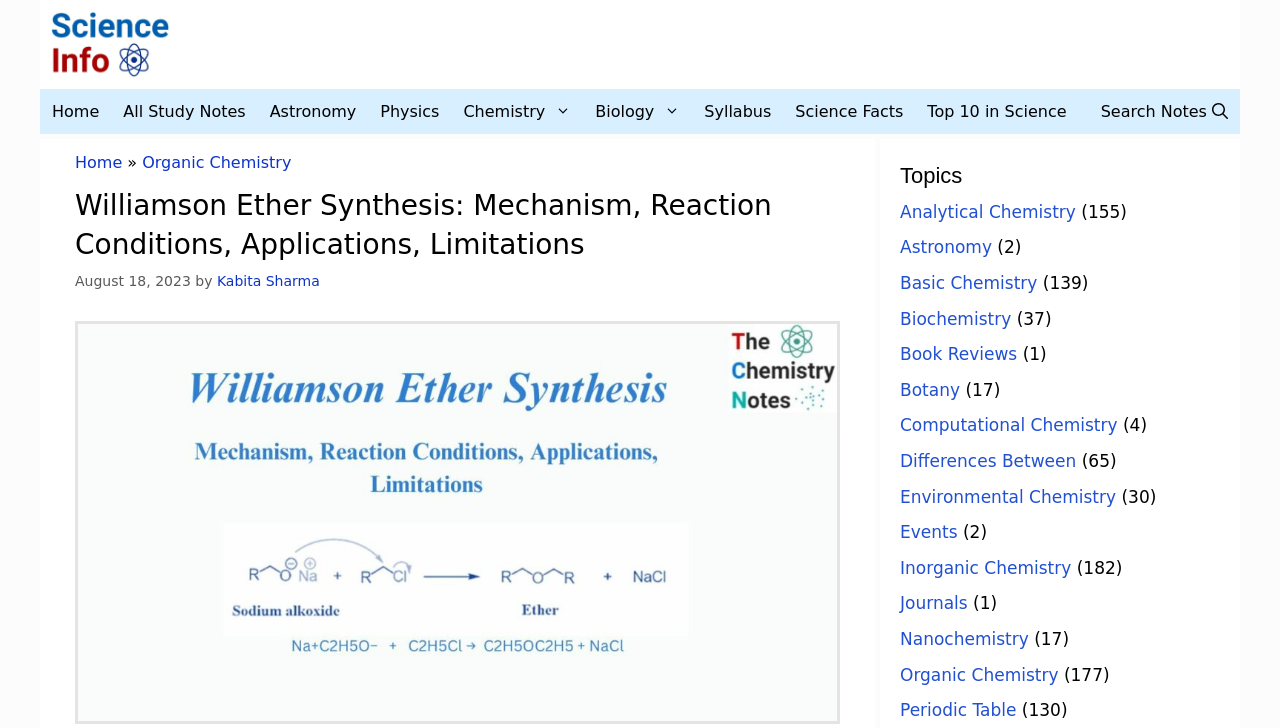Please locate the bounding box coordinates of the region I need to click to follow this instruction: "Search for something using the 'Open Search Bar' link".

[0.851, 0.122, 0.969, 0.184]